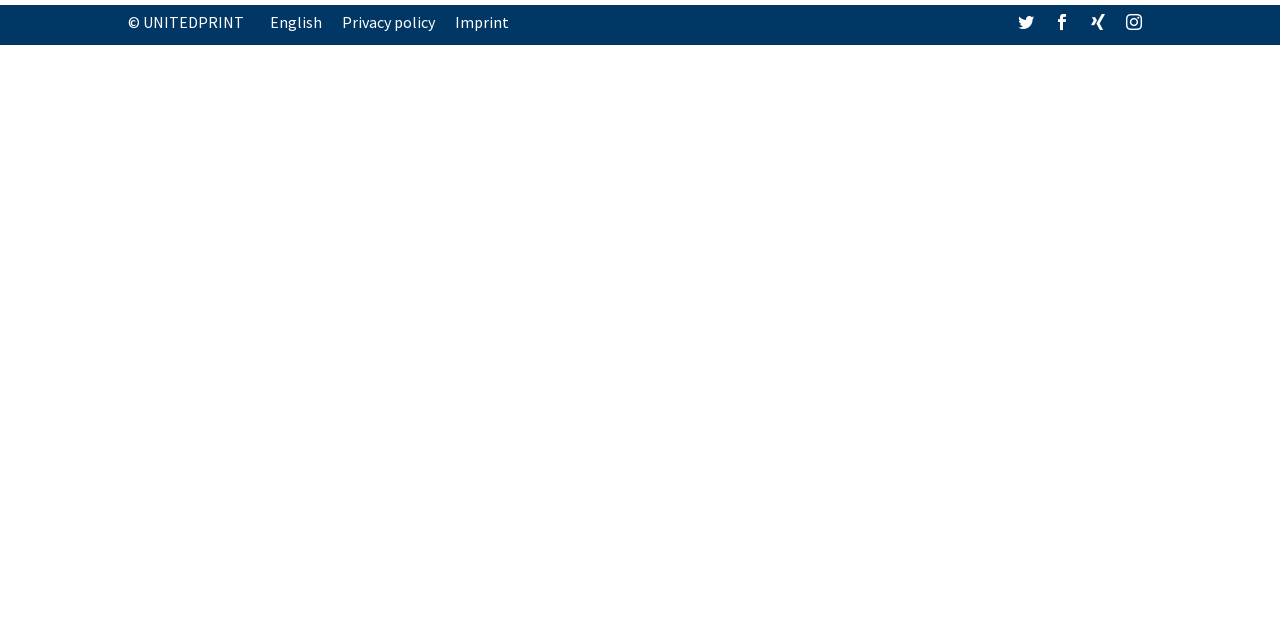Identify the bounding box of the HTML element described as: "Privacy policy".

[0.267, 0.019, 0.34, 0.05]